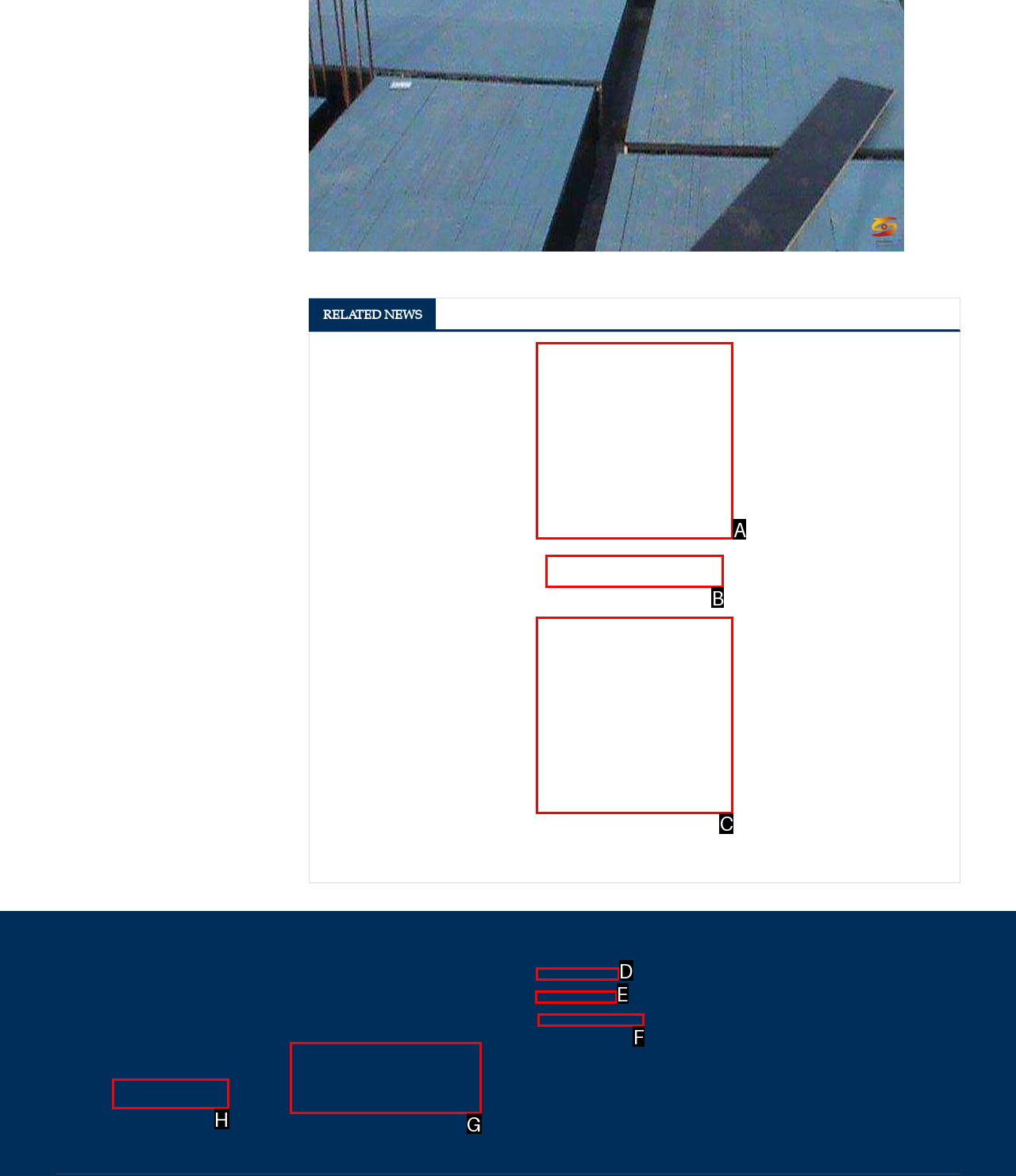Identify the correct UI element to click for the following task: Click on the link 'sales@plastmachine.cn' Choose the option's letter based on the given choices.

F